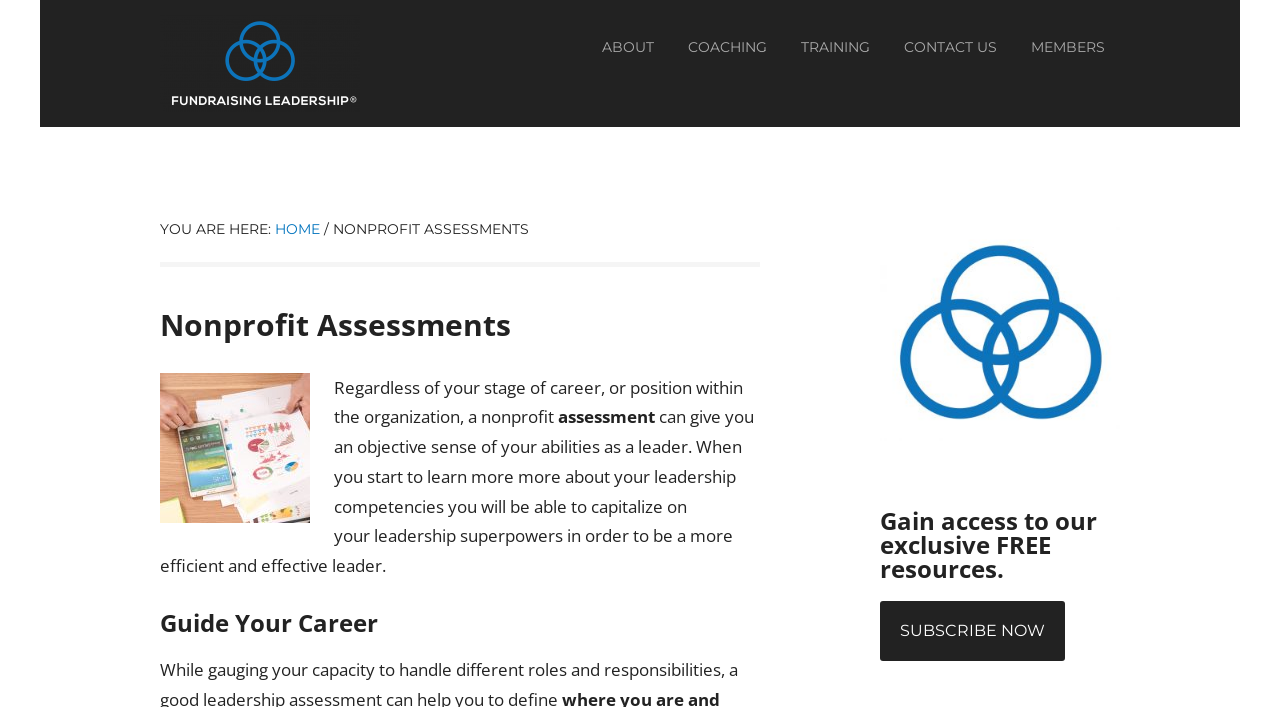Using the elements shown in the image, answer the question comprehensively: What is the link to access exclusive free resources?

The link to access exclusive free resources is 'SUBSCRIBE NOW', which is located at the bottom of the page with a bounding box coordinate of [0.688, 0.849, 0.832, 0.934].